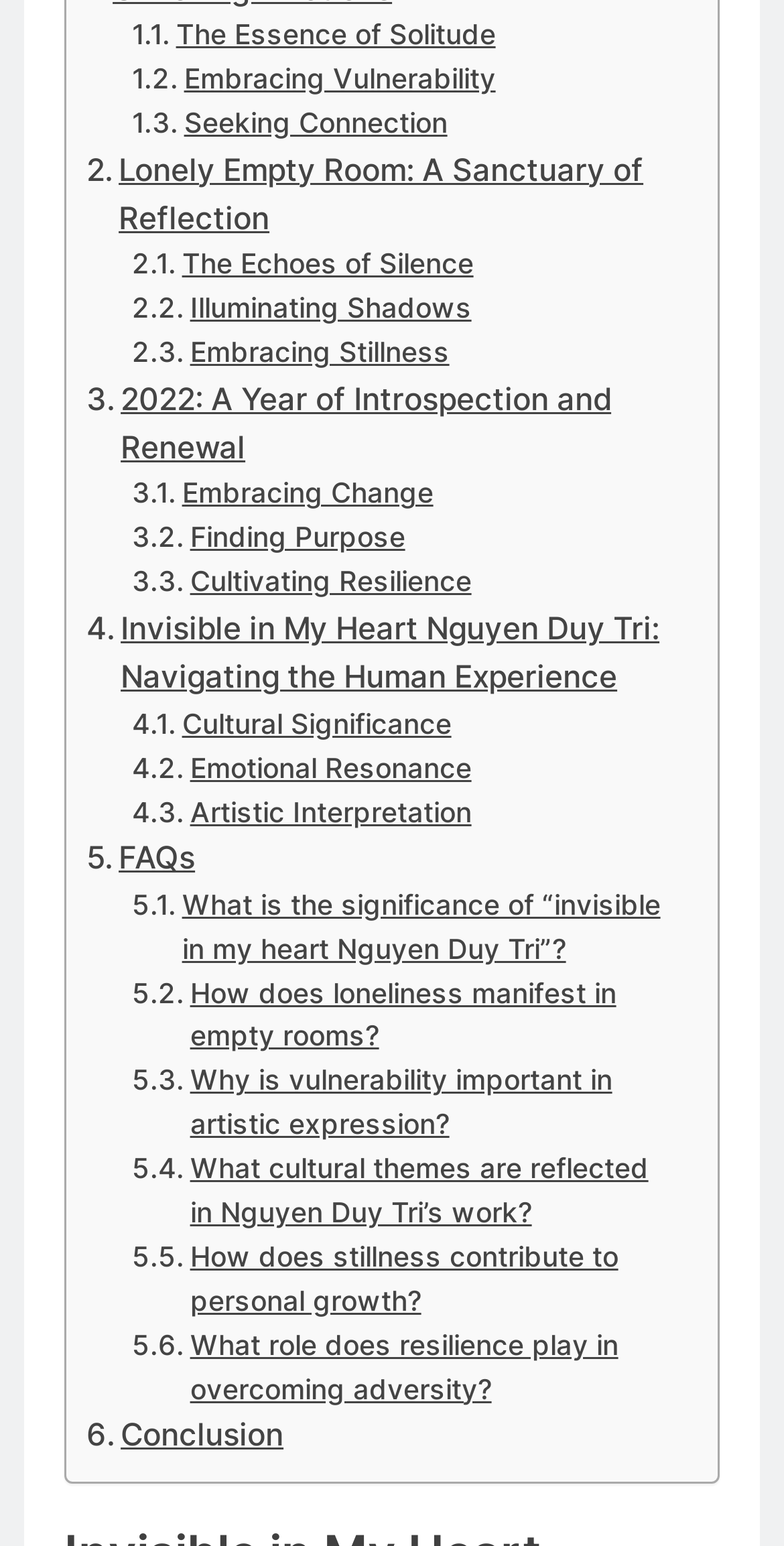Use a single word or phrase to respond to the question:
What is the title of the first link?

The Essence of Solitude